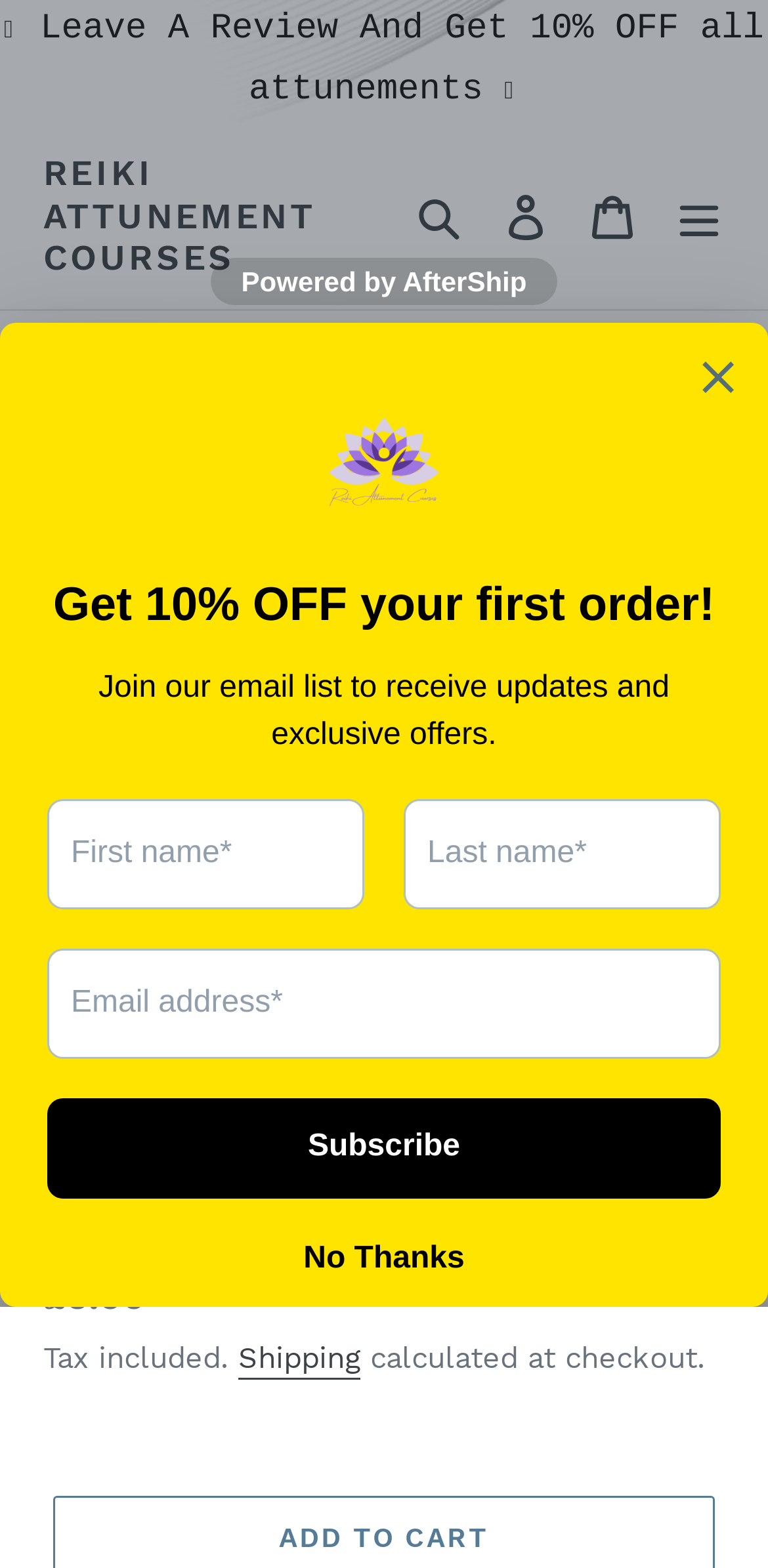Create a detailed narrative describing the layout and content of the webpage.

The webpage is about Mary Magdalene Anointing Oil Reiki, a product or service related to Reiki attunement courses. At the top left, there is a navigation section with links to "REIKI ATTUNEMENT COURSES", "Log in", "Cart", and a "Menu" button. Below this section, there is a large image of Mary Magdalene Anointing Oil Reiki, taking up most of the width of the page.

Above the image, there is a heading with the same title, "Mary Magdalene Anointing Oil Reiki". Below the image, there is a description list with details about the product. The list includes the regular price, £5.00, and a note that tax is included. There is also a link to "Shipping" and a statement that the shipping cost will be calculated at checkout.

At the very top of the page, there are a few scattered characters, "u", "n", "m", and "s", as well as an emoji, "🥰". These elements are positioned near the top left corner of the page. There is also a search button and a dialog box associated with it, located near the top right corner.

Finally, there is an iframe at the bottom of the page, taking up the full width, which appears to be a marketing popup bar.